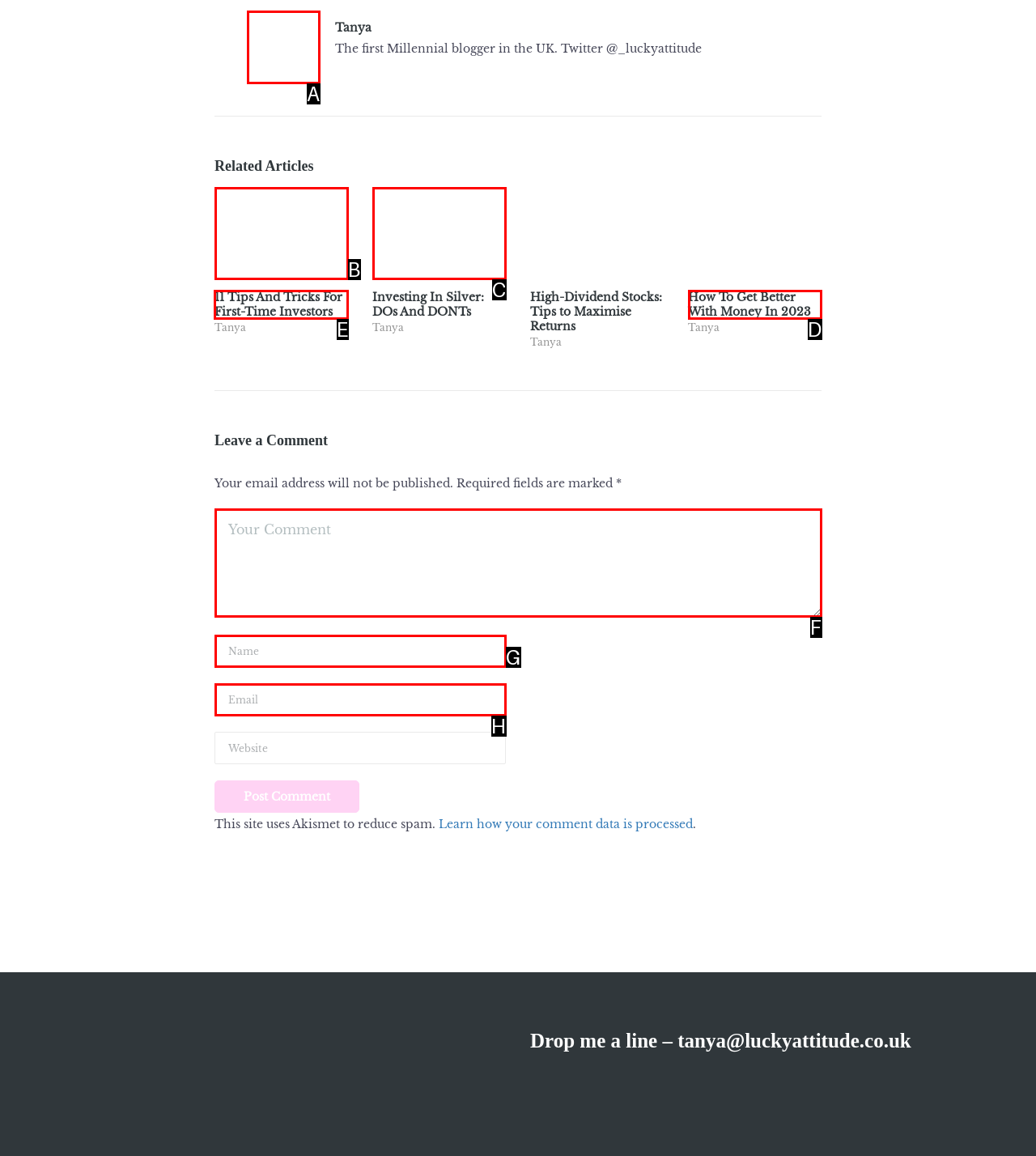Identify the correct UI element to click to follow this instruction: Search for keywords
Respond with the letter of the appropriate choice from the displayed options.

None